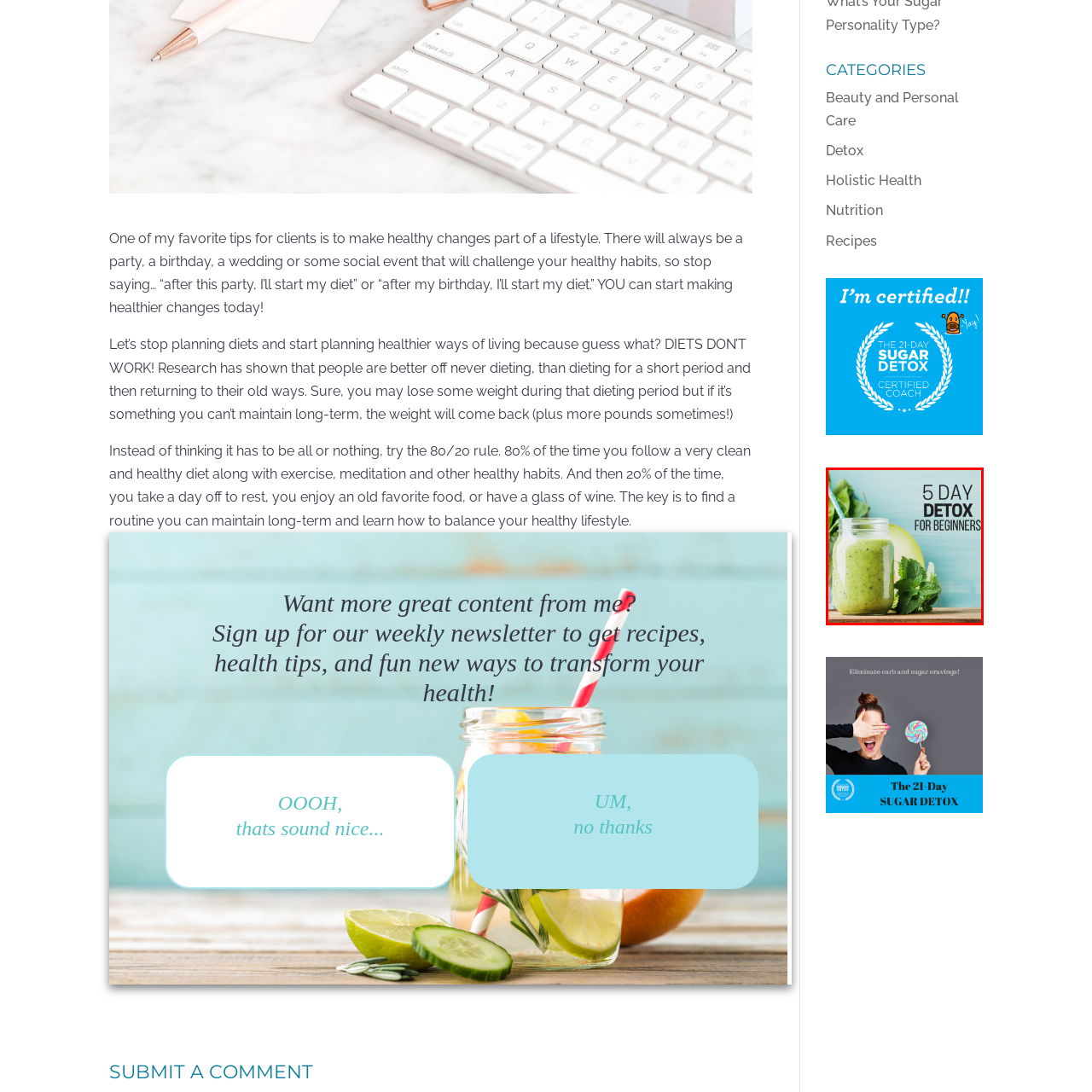Inspect the area within the red bounding box and elaborate on the following question with a detailed answer using the image as your reference: What is the container of the smoothie?

This vibrant image showcases a refreshing green smoothie in a mason jar, embodying the essence of a healthy lifestyle.